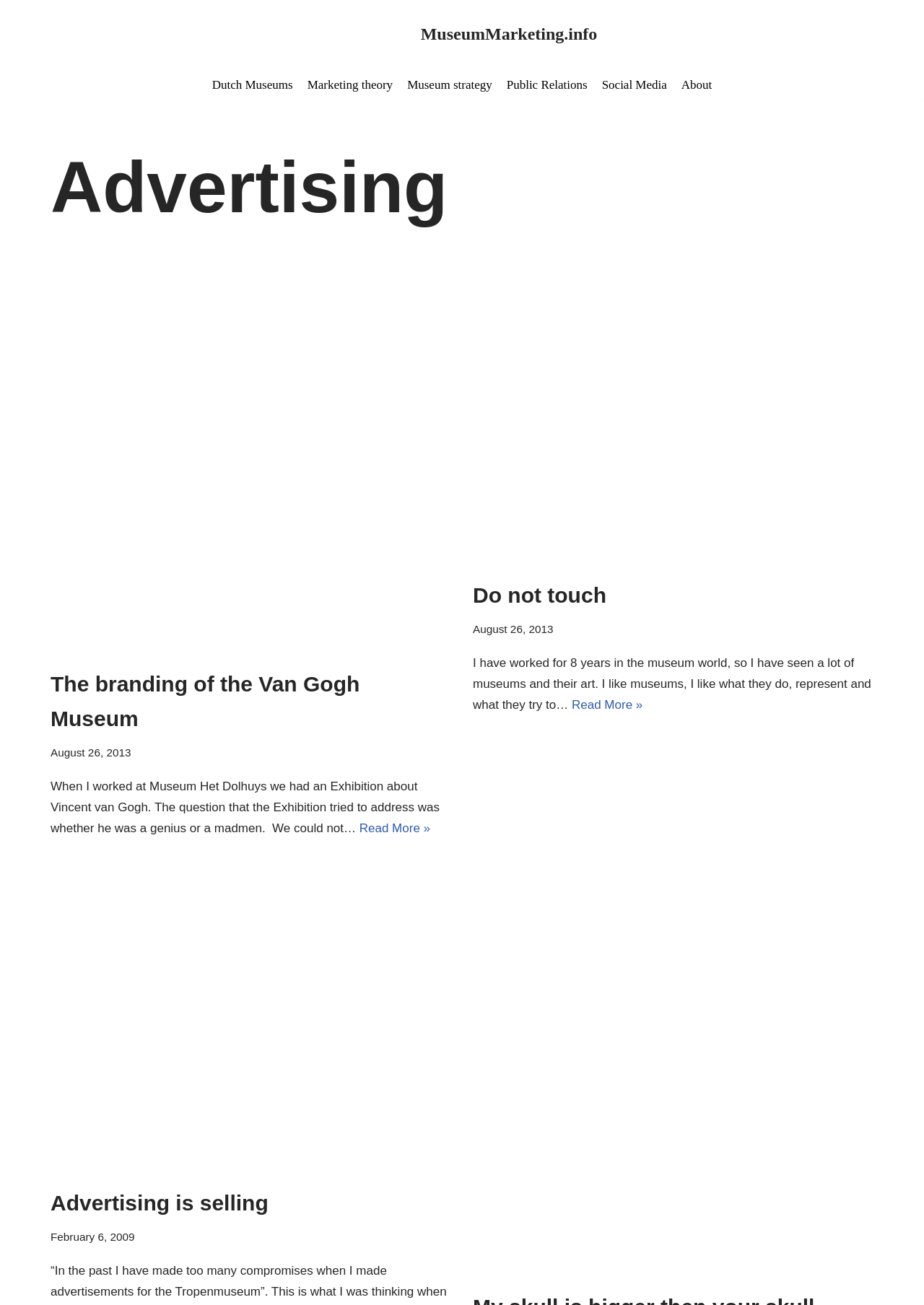Please identify the bounding box coordinates of the element's region that I should click in order to complete the following instruction: "Explore 'My skull is bigger then your skull'". The bounding box coordinates consist of four float numbers between 0 and 1, i.e., [left, top, right, bottom].

[0.512, 0.687, 0.945, 0.994]